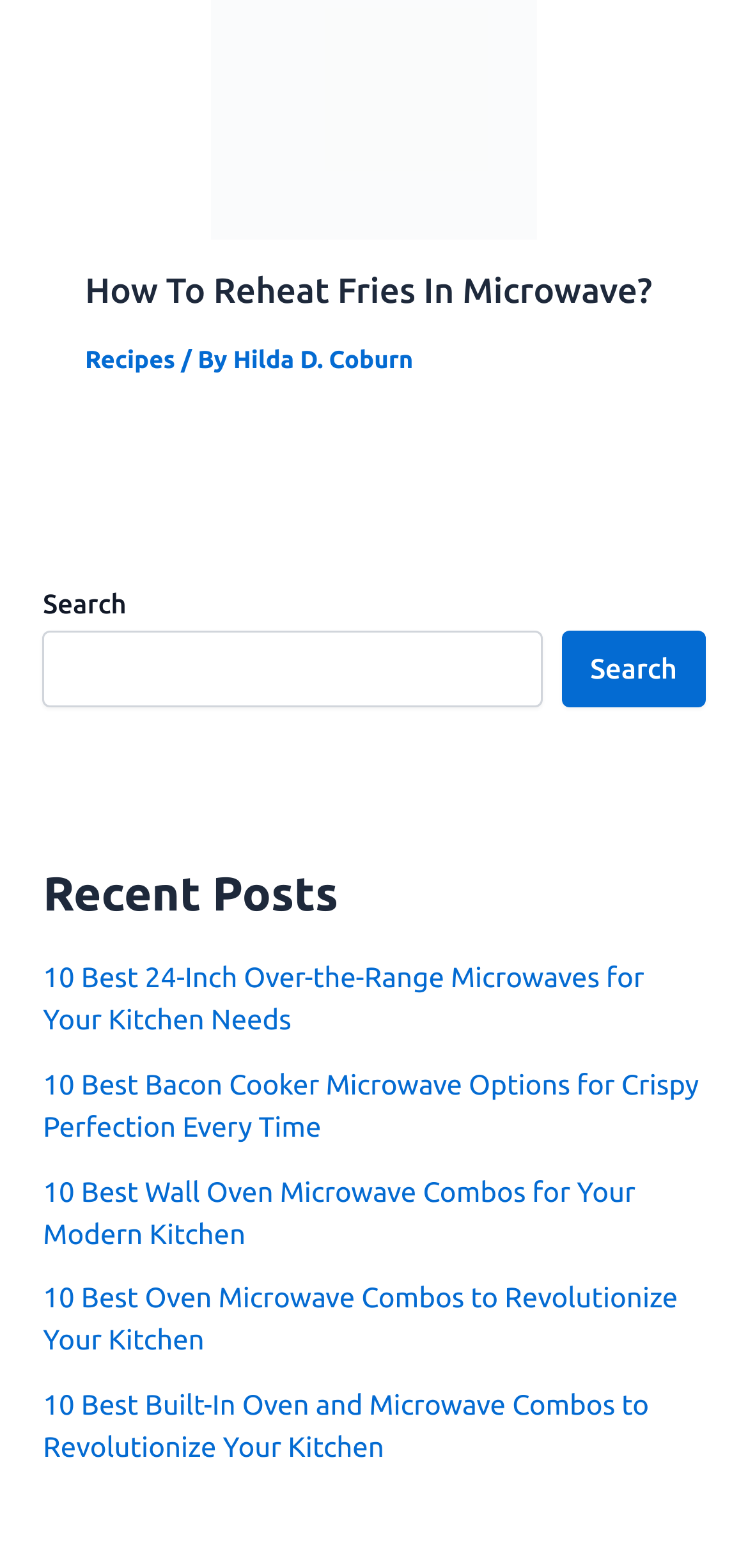Find the bounding box of the web element that fits this description: "Recipes".

[0.114, 0.221, 0.234, 0.238]